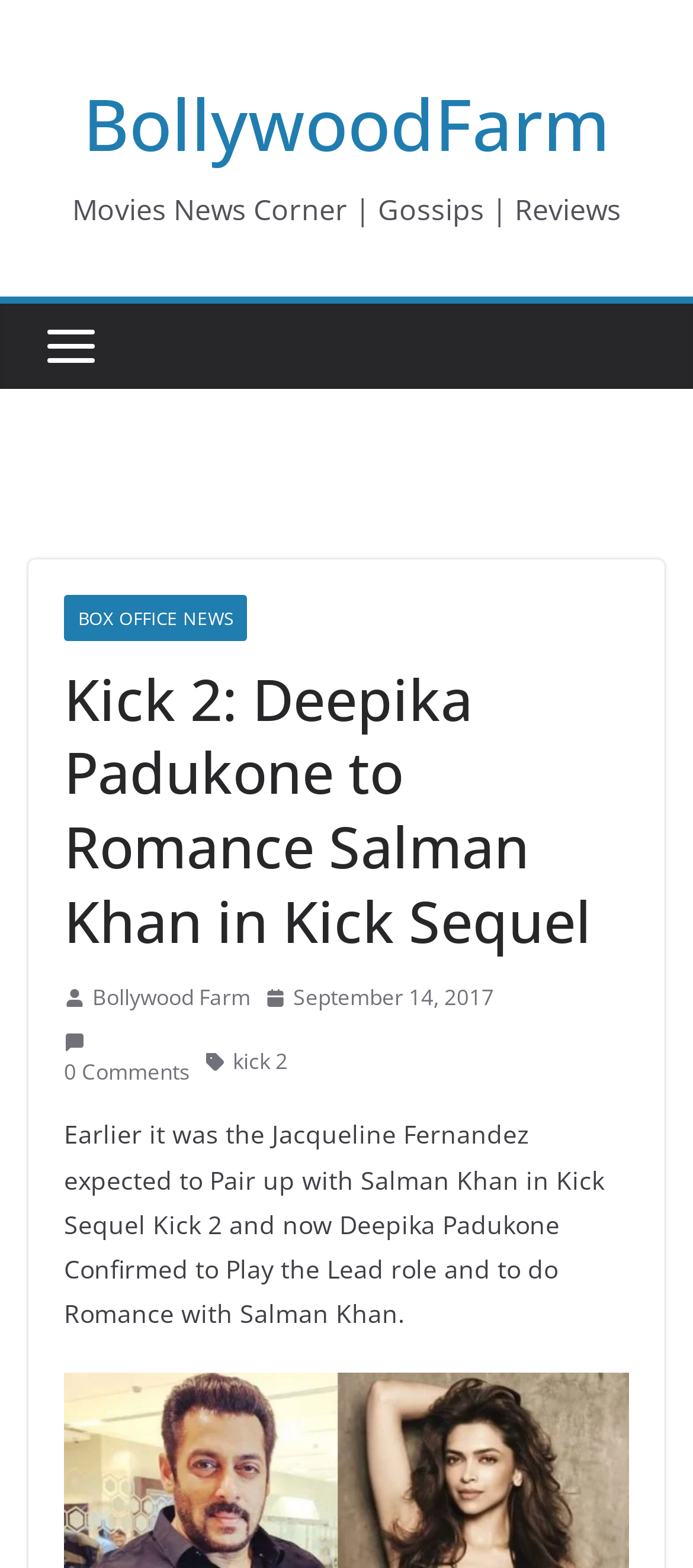Identify the coordinates of the bounding box for the element described below: "Box Office News". Return the coordinates as four float numbers between 0 and 1: [left, top, right, bottom].

[0.092, 0.379, 0.356, 0.409]